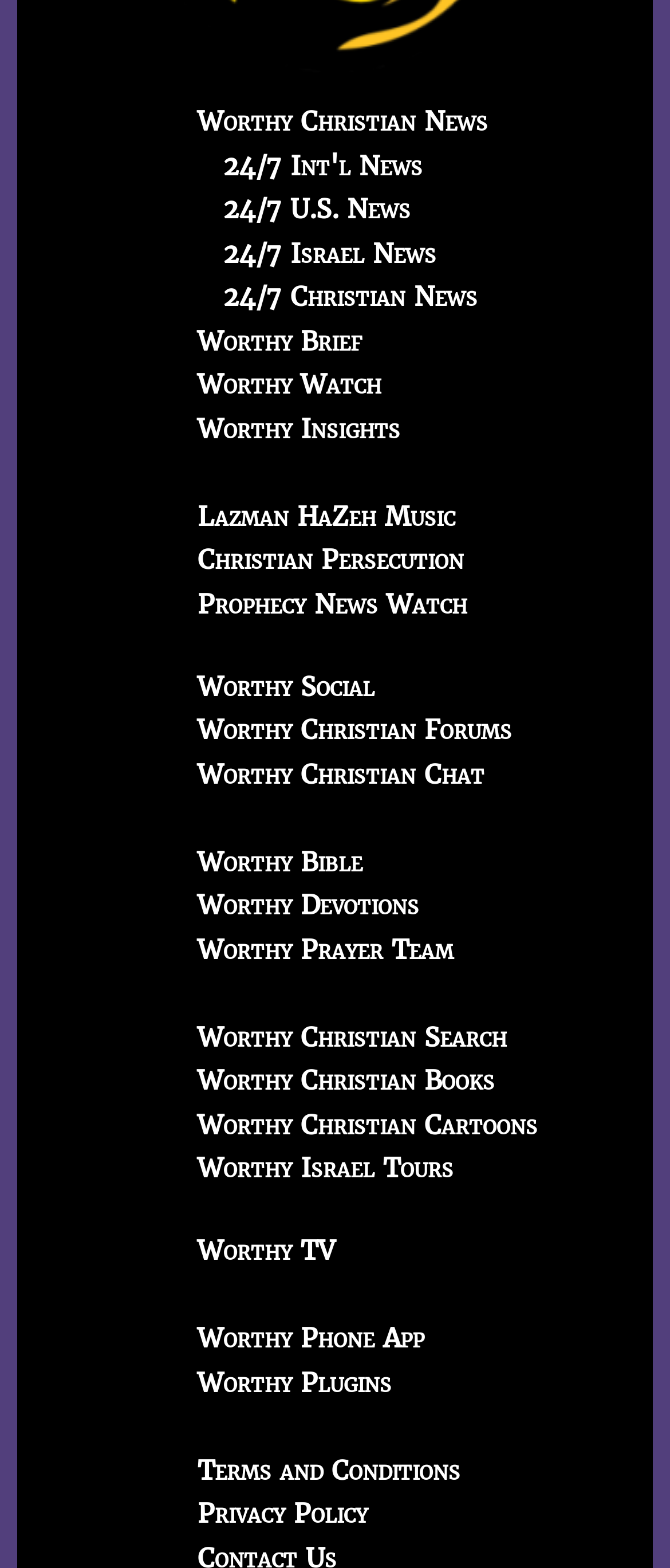Give a one-word or short-phrase answer to the following question: 
How many links are there in the webpage?

25